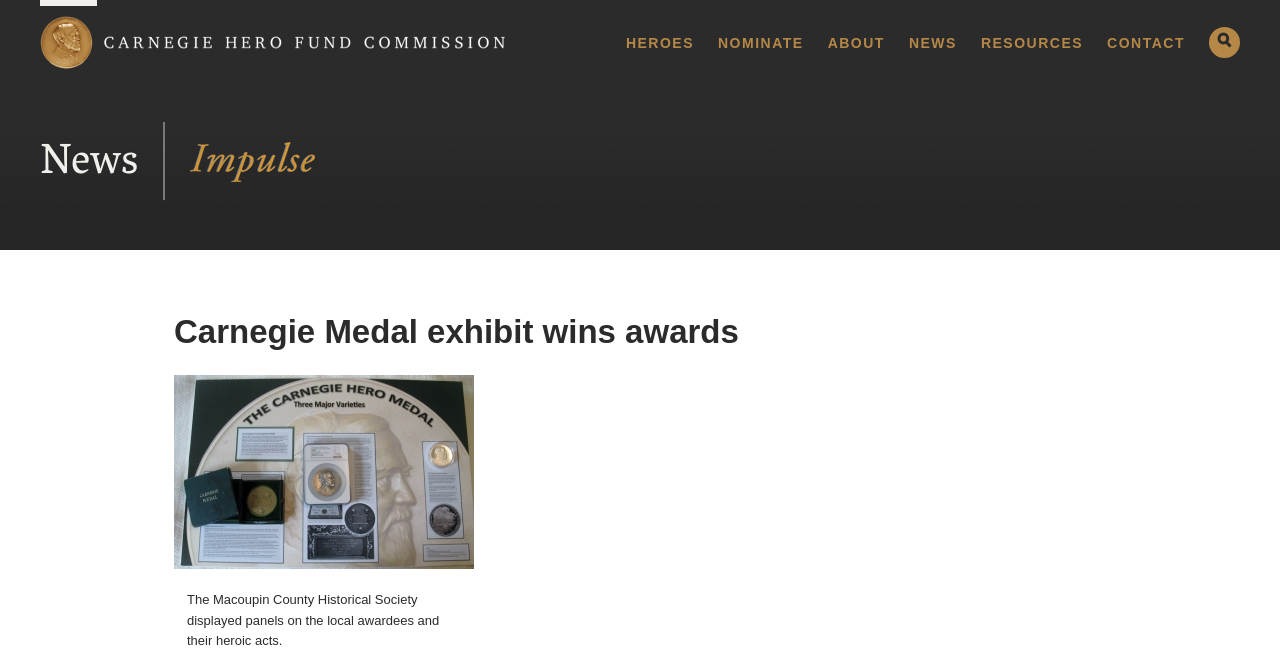Find the bounding box coordinates of the element to click in order to complete this instruction: "View the 'Carnegie Medal exhibit' image". The bounding box coordinates must be four float numbers between 0 and 1, denoted as [left, top, right, bottom].

[0.136, 0.562, 0.37, 0.852]